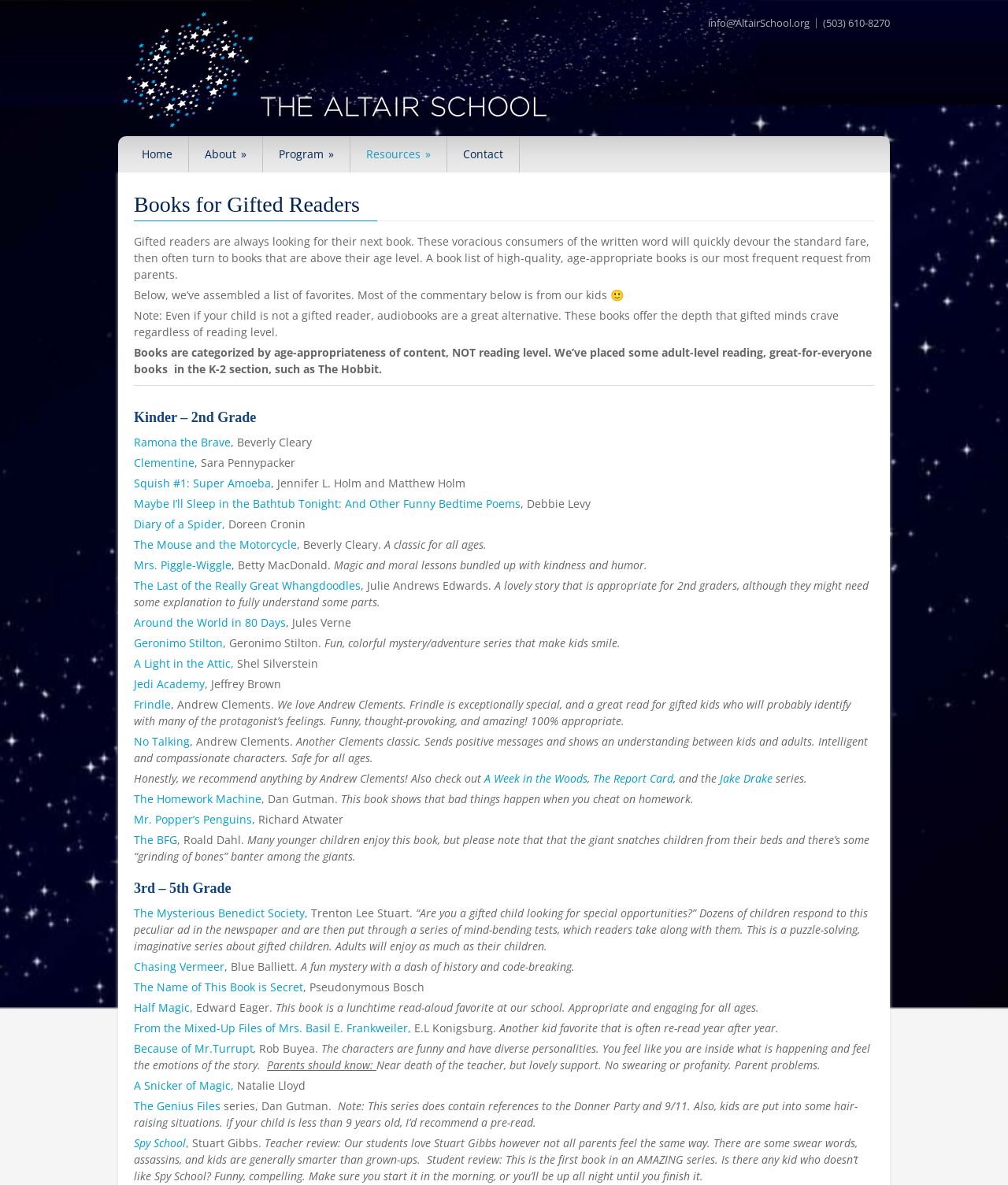What is the purpose of the separator line on the webpage?
Utilize the information in the image to give a detailed answer to the question.

I noticed a horizontal separator line on the webpage, which separates the list of books into different sections. The separator line is located between the headings 'Kinder – 2nd Grade' and '3rd – 5th Grade', indicating that it is used to separate the book lists by age range.